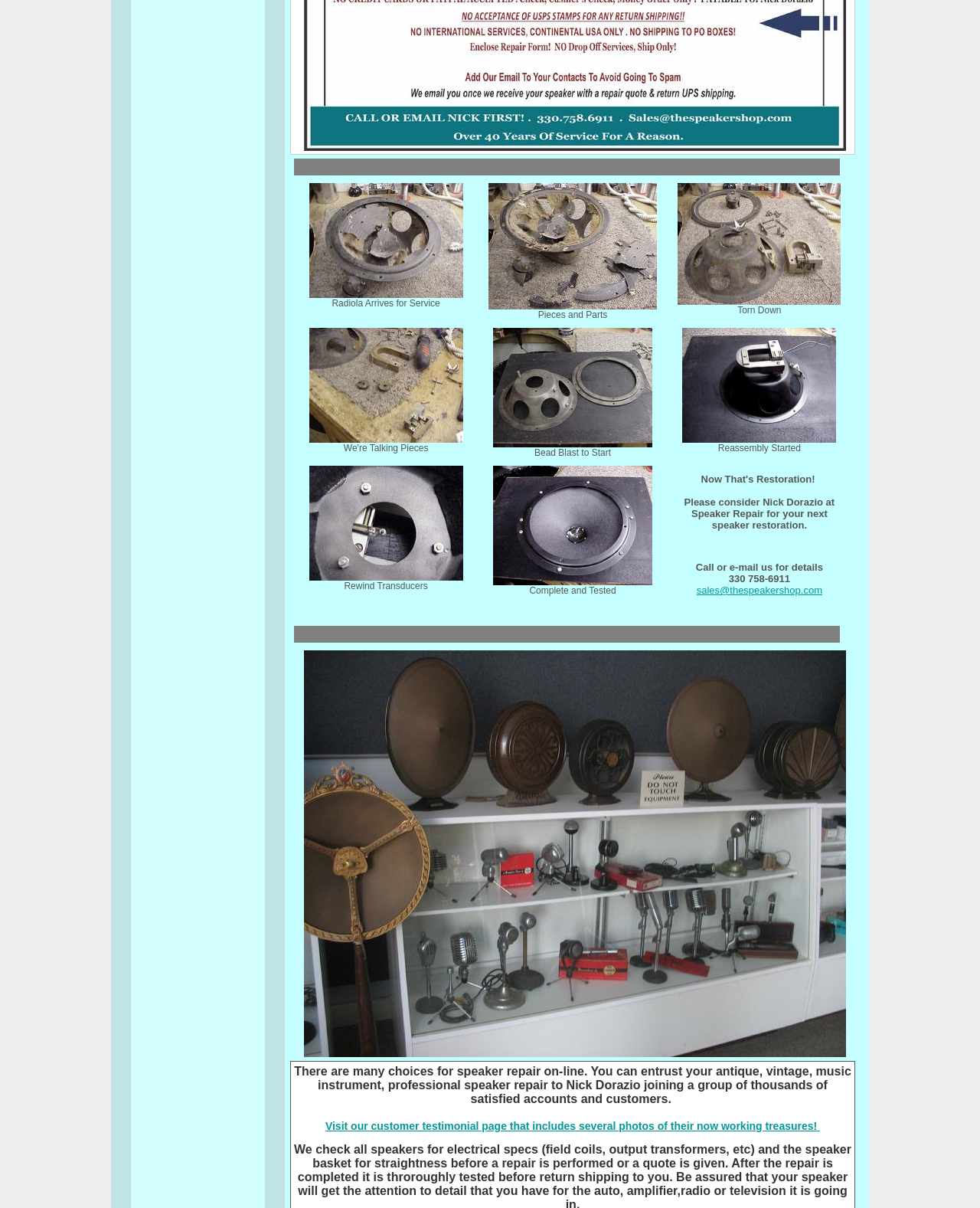How many sections are there on the webpage?
Answer the question with a single word or phrase derived from the image.

3